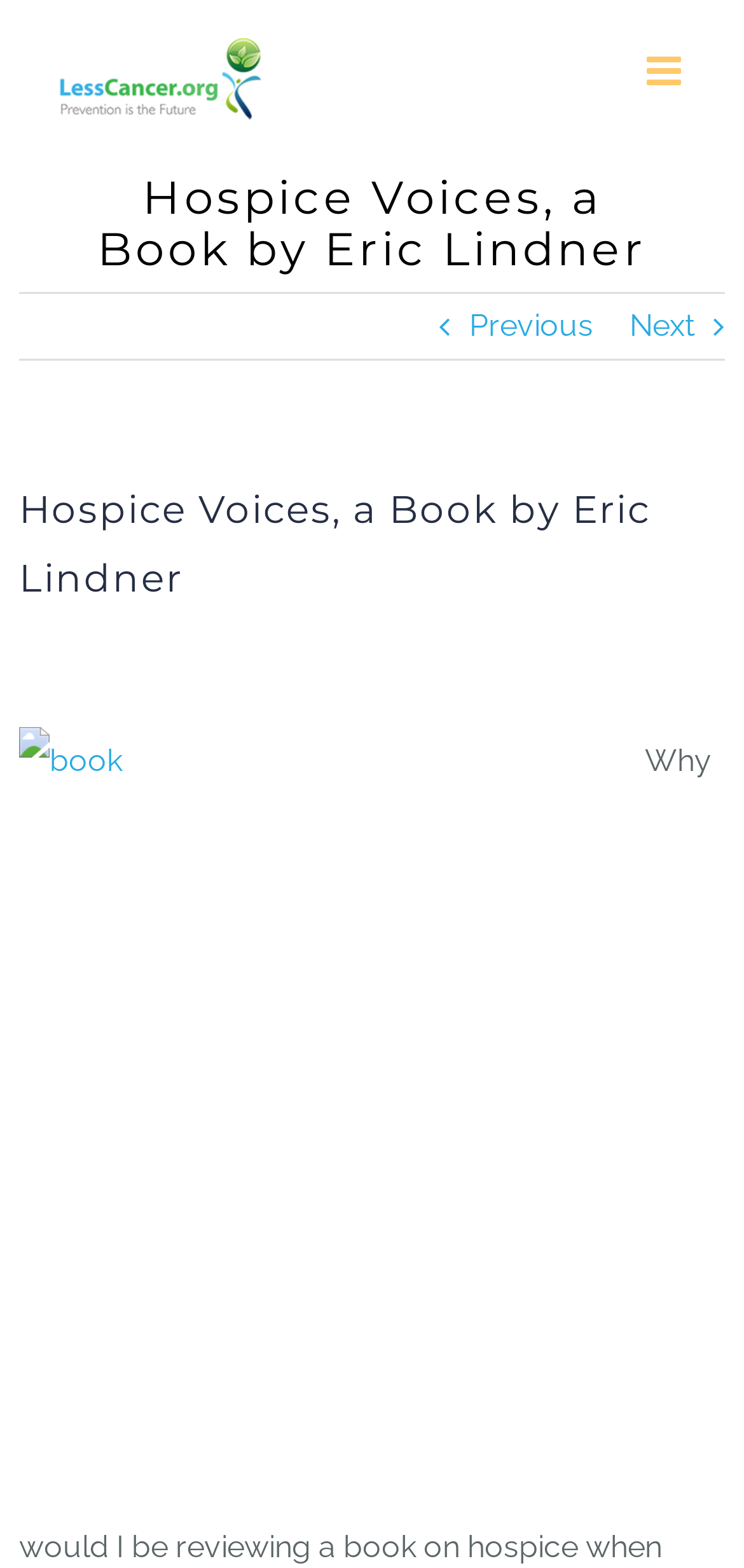Look at the image and write a detailed answer to the question: 
Is the 'Previous' link to the left of the 'Next' link?

I compared the x1 and x2 coordinates of the 'Previous' link and the 'Next' link. The 'Previous' link has an x1 coordinate of 0.631 and an x2 coordinate of 0.797, while the 'Next' link has an x1 coordinate of 0.846 and an x2 coordinate of 0.933. Since the x1 coordinate of the 'Previous' link is smaller than the x1 coordinate of the 'Next' link, the 'Previous' link is to the left of the 'Next' link.